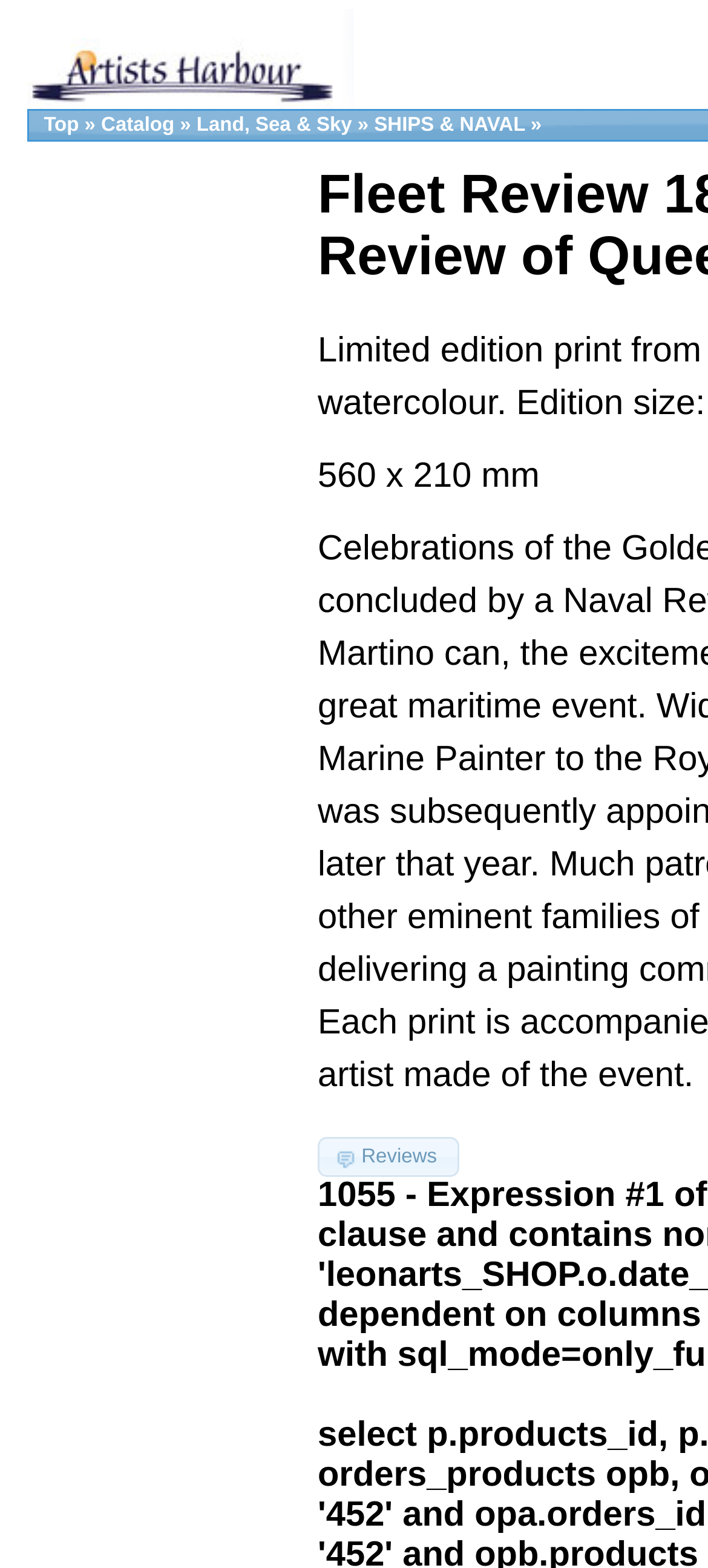Write a detailed summary of the webpage.

The webpage is titled "Artists Harbour Ltd." and features a prominent image with the same title, located at the top-left corner of the page. Below the image, there is a horizontal navigation menu consisting of five links: "Top", "Catalog", "Land, Sea & Sky", "SHIPS & NAVAL", and another unspecified link, separated by right-pointing arrows. 

To the right of the navigation menu, there is a text description "560 x 210 mm", which appears to be a size specification. 

At the bottom of the page, there is a button labeled "Reviews", positioned near the center of the page.